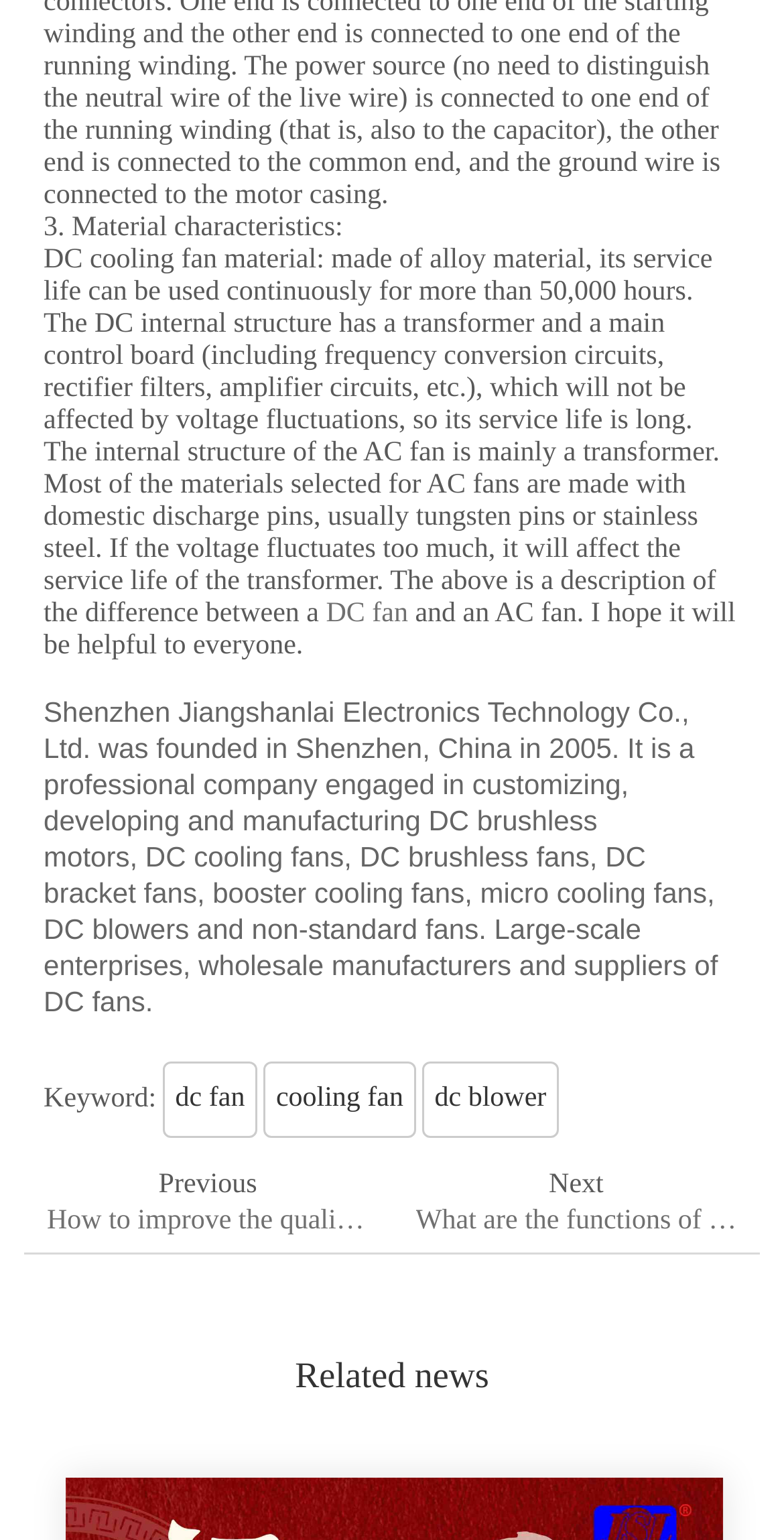From the webpage screenshot, predict the bounding box coordinates (top-left x, top-left y, bottom-right x, bottom-right y) for the UI element described here: DC cooling fans

[0.185, 0.545, 0.439, 0.566]